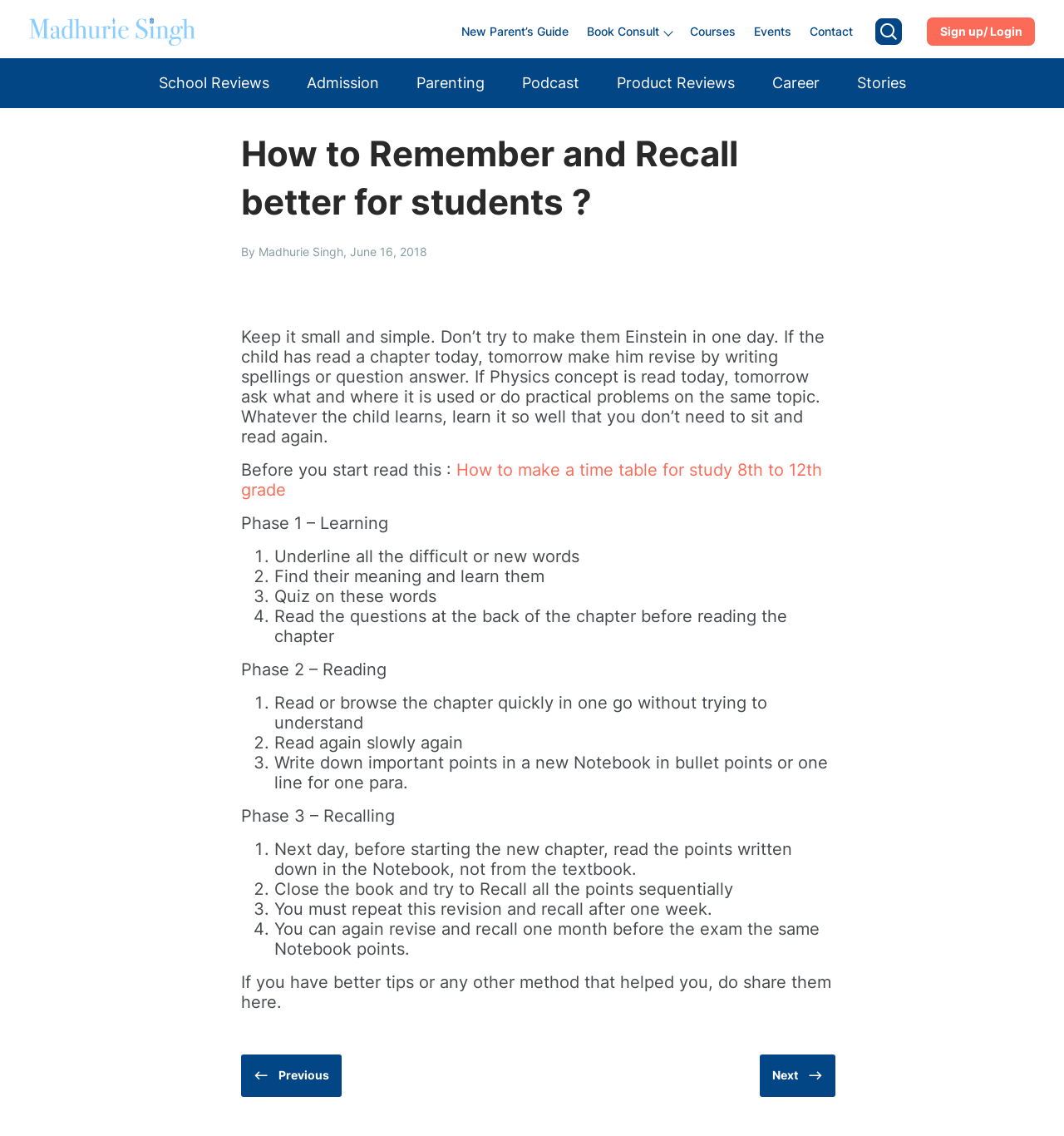Identify the bounding box of the UI element that matches this description: "New Parent’s Guide".

[0.434, 0.01, 0.534, 0.046]